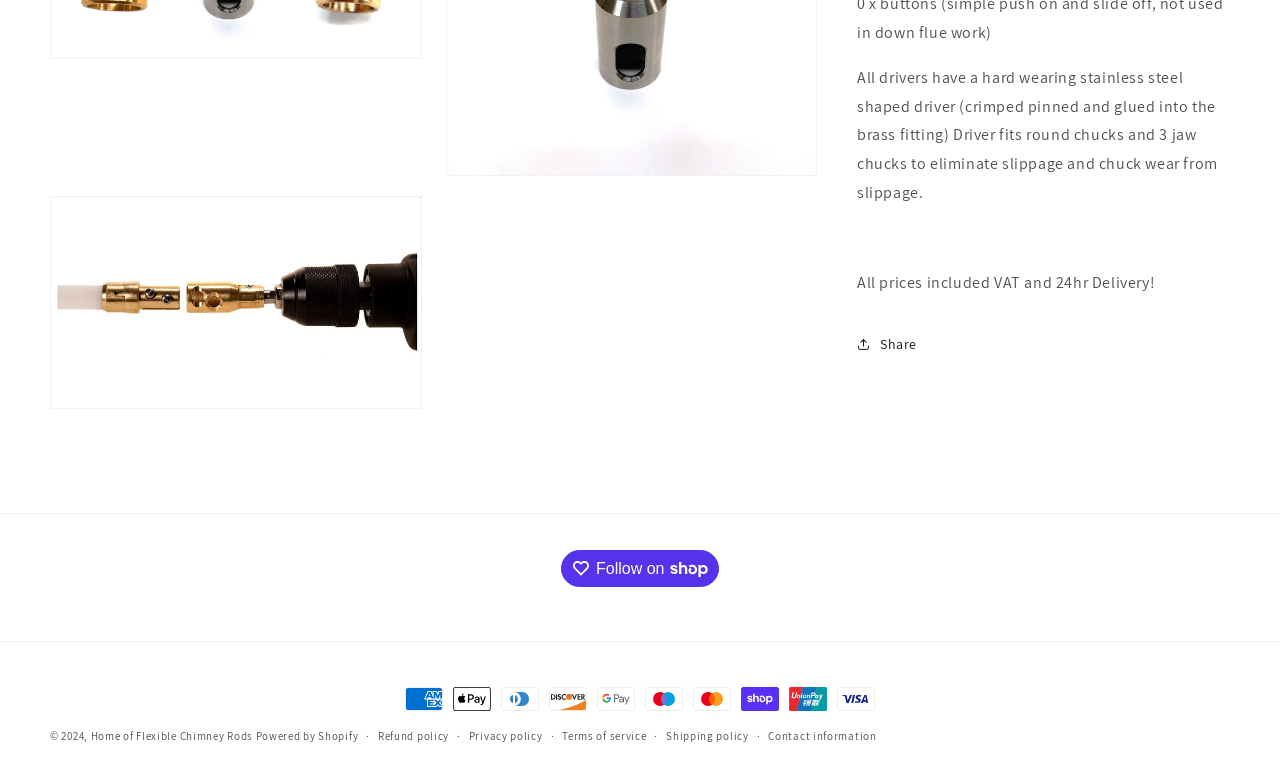Please determine the bounding box coordinates of the element to click on in order to accomplish the following task: "Follow the shop". Ensure the coordinates are four float numbers ranging from 0 to 1, i.e., [left, top, right, bottom].

[0.438, 0.703, 0.562, 0.751]